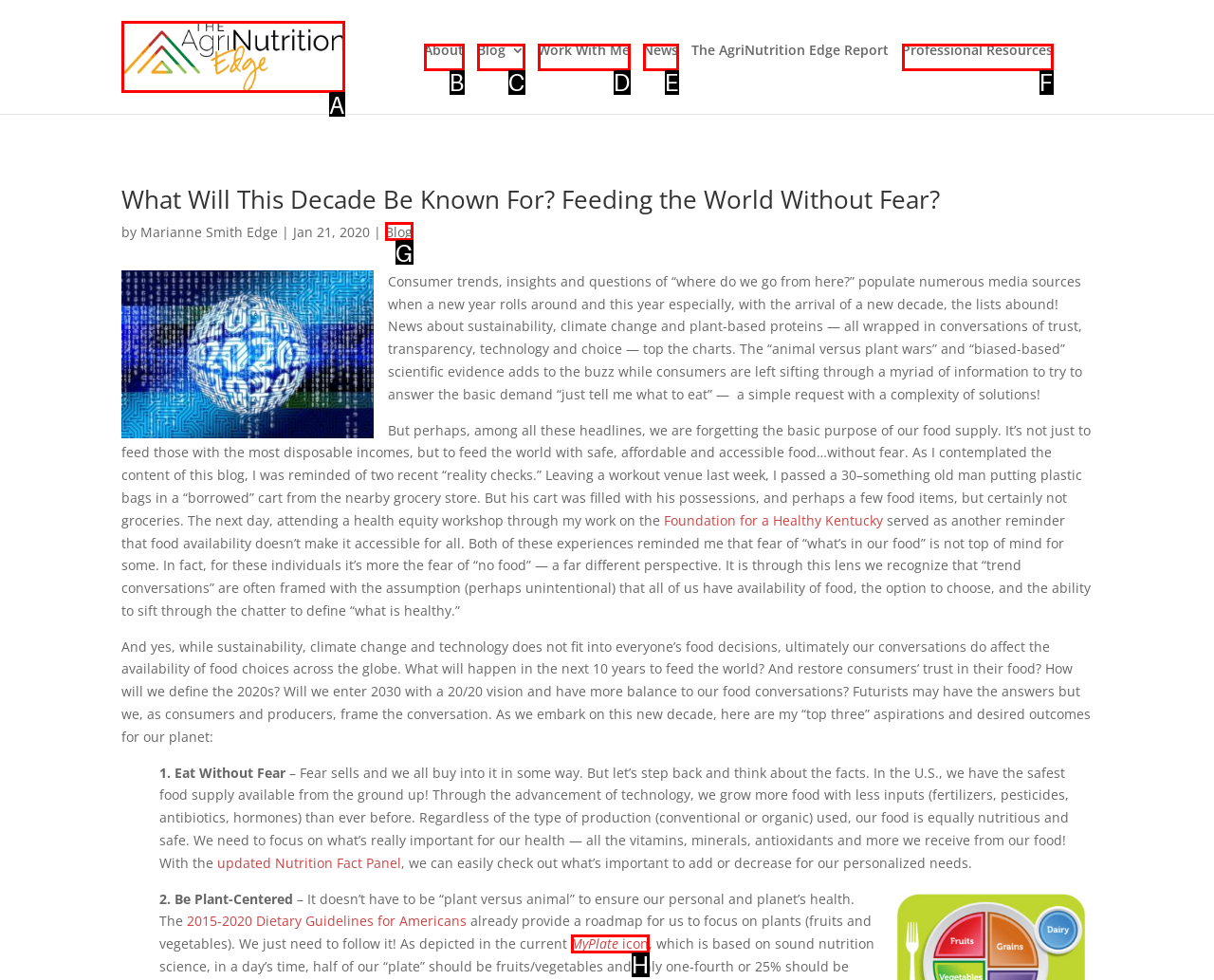Based on the element description: Blog, choose the HTML element that matches best. Provide the letter of your selected option.

G